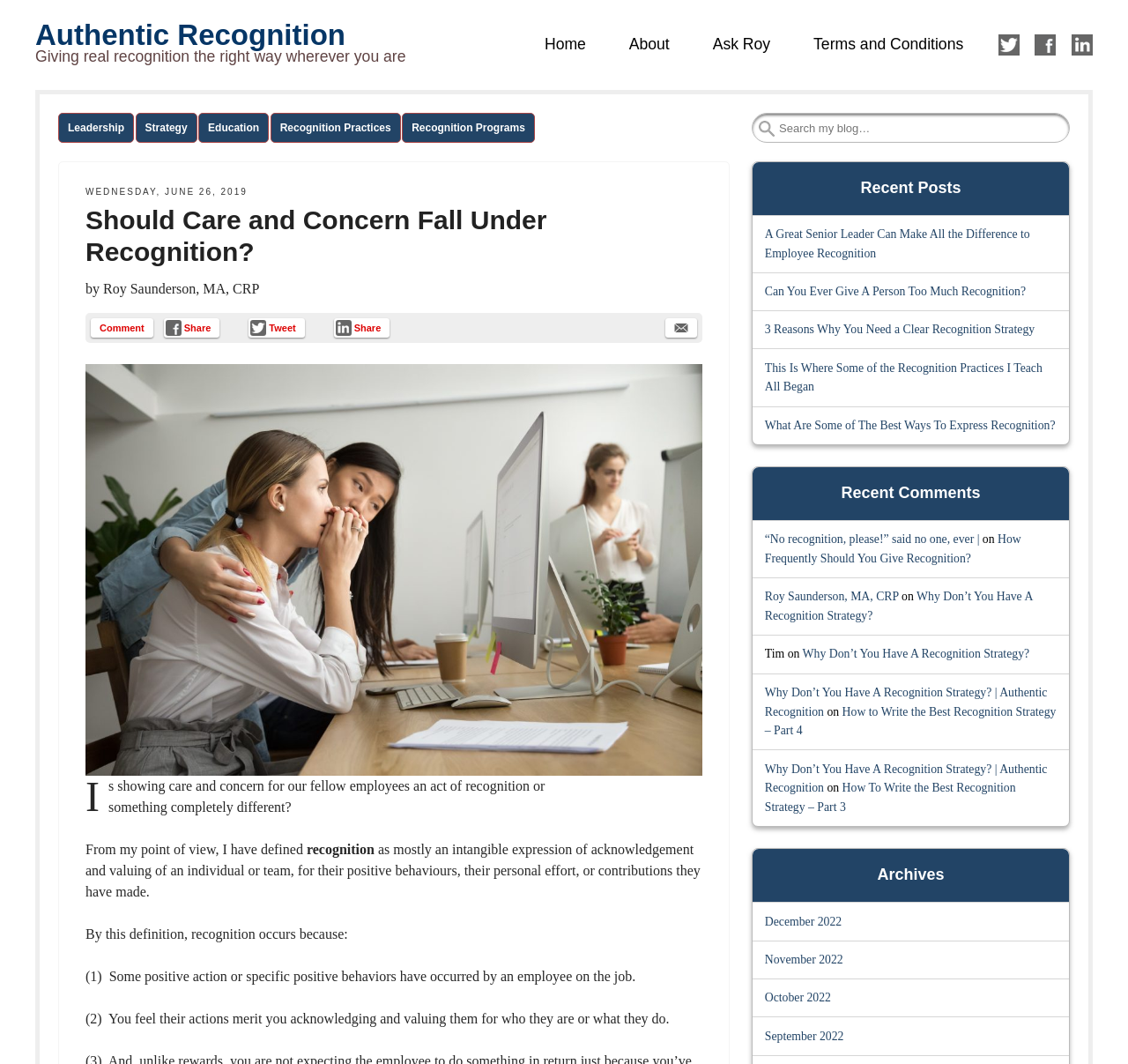Could you determine the bounding box coordinates of the clickable element to complete the instruction: "Go to the Home page"? Provide the coordinates as four float numbers between 0 and 1, i.e., [left, top, right, bottom].

[0.466, 0.017, 0.537, 0.068]